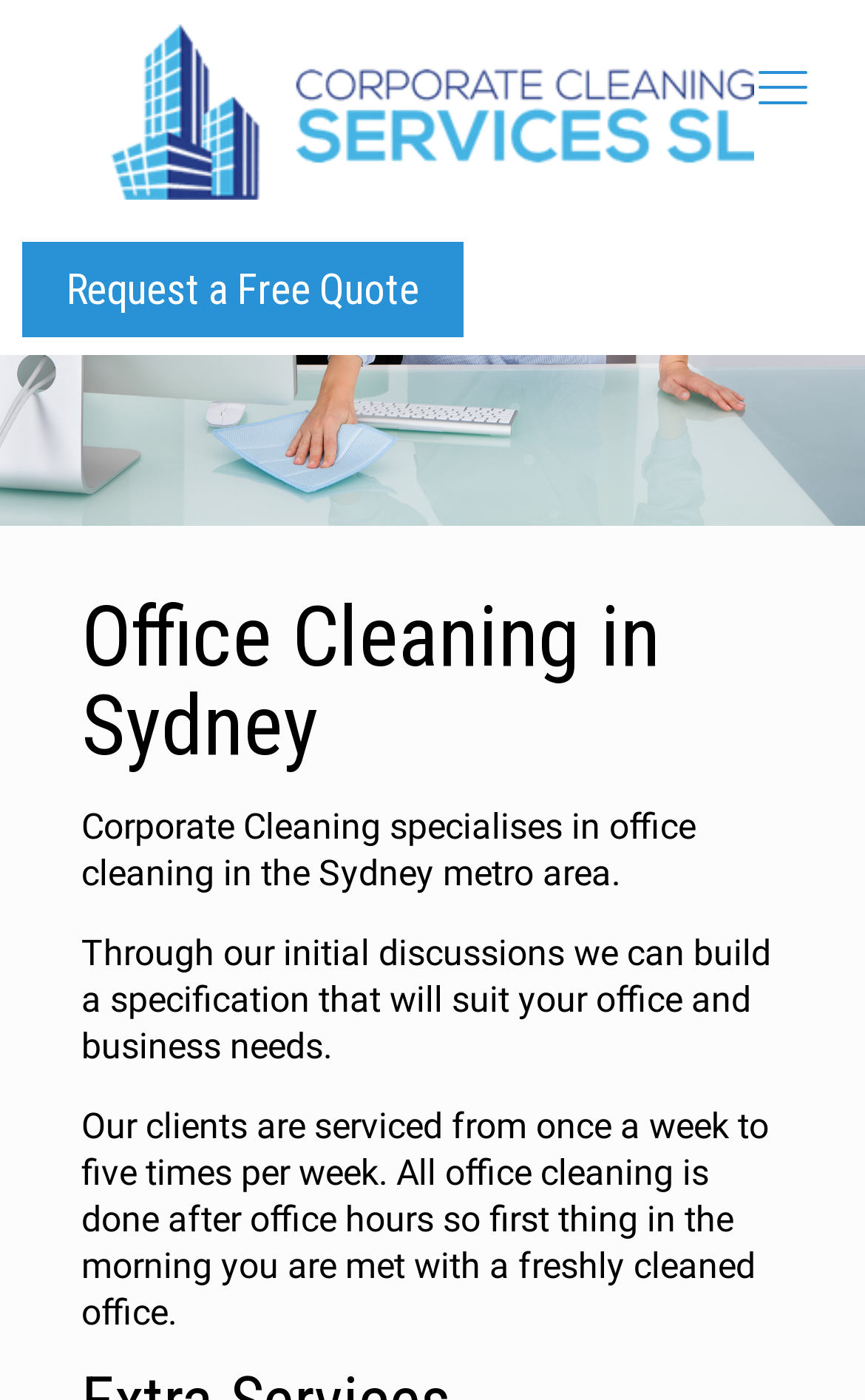Give an in-depth explanation of the webpage layout and content.

The webpage is about Corporate Cleaning Services, specifically focusing on office cleaning in Sydney. At the top left of the page, there is a logo with the text "cc-logo". To the right of the logo, there is a small icon represented by "\ue960". Below the logo, there is a prominent link to "Request a Free Quote" on the top left side of the page.

The main content of the page starts with a heading "Office Cleaning in Sydney" located roughly in the middle of the page. Below the heading, there are three paragraphs of text that describe the services offered by Corporate Cleaning. The first paragraph explains that the company specializes in office cleaning in the Sydney metro area. The second paragraph mentions that they can build a customized specification to suit the office and business needs of their clients. The third paragraph details the frequency of their office cleaning services, which can range from once a week to five times a week, and that all cleaning is done after office hours to ensure a freshly cleaned office in the morning.